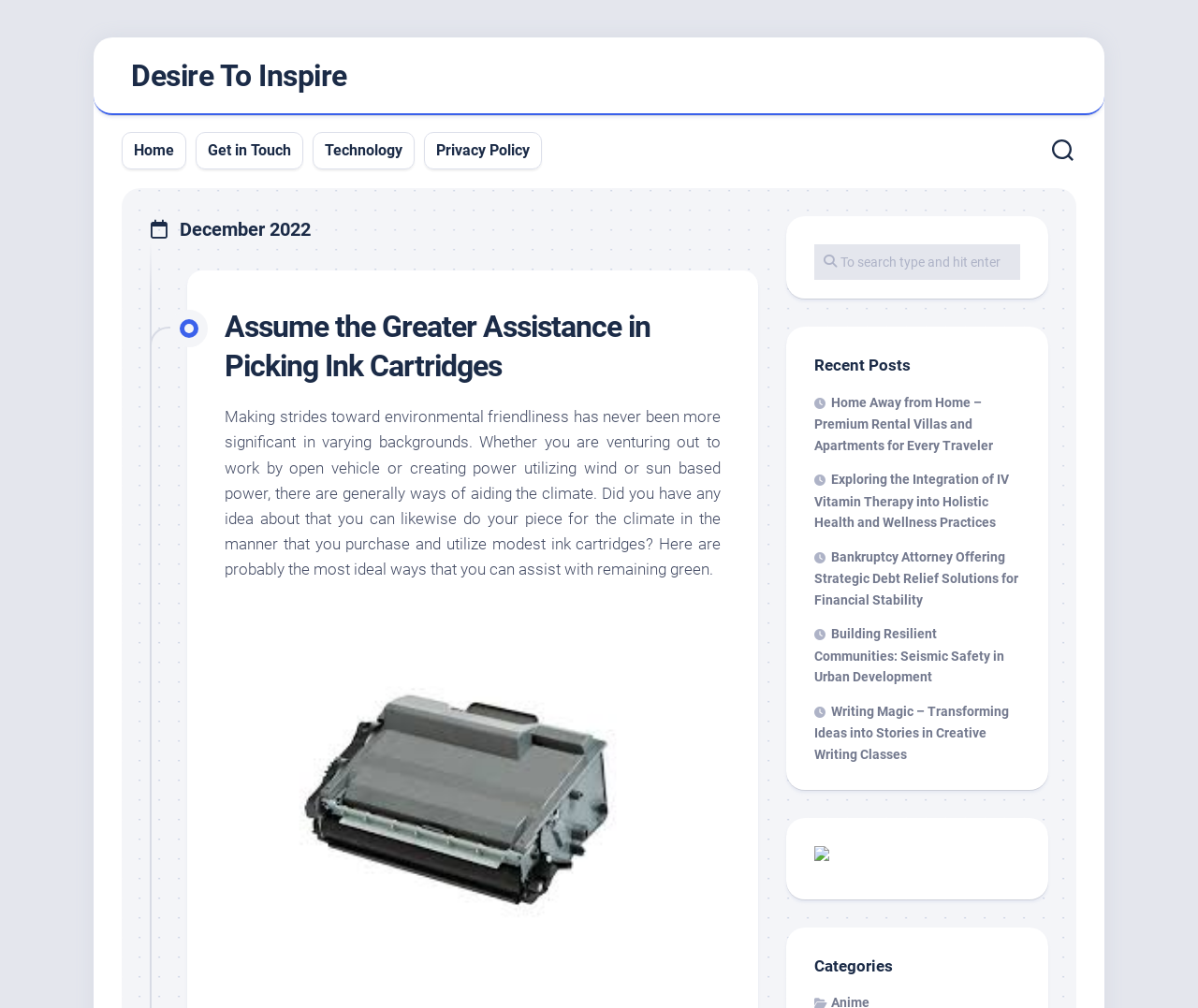Can you determine the bounding box coordinates of the area that needs to be clicked to fulfill the following instruction: "view categories"?

[0.68, 0.948, 0.852, 0.968]